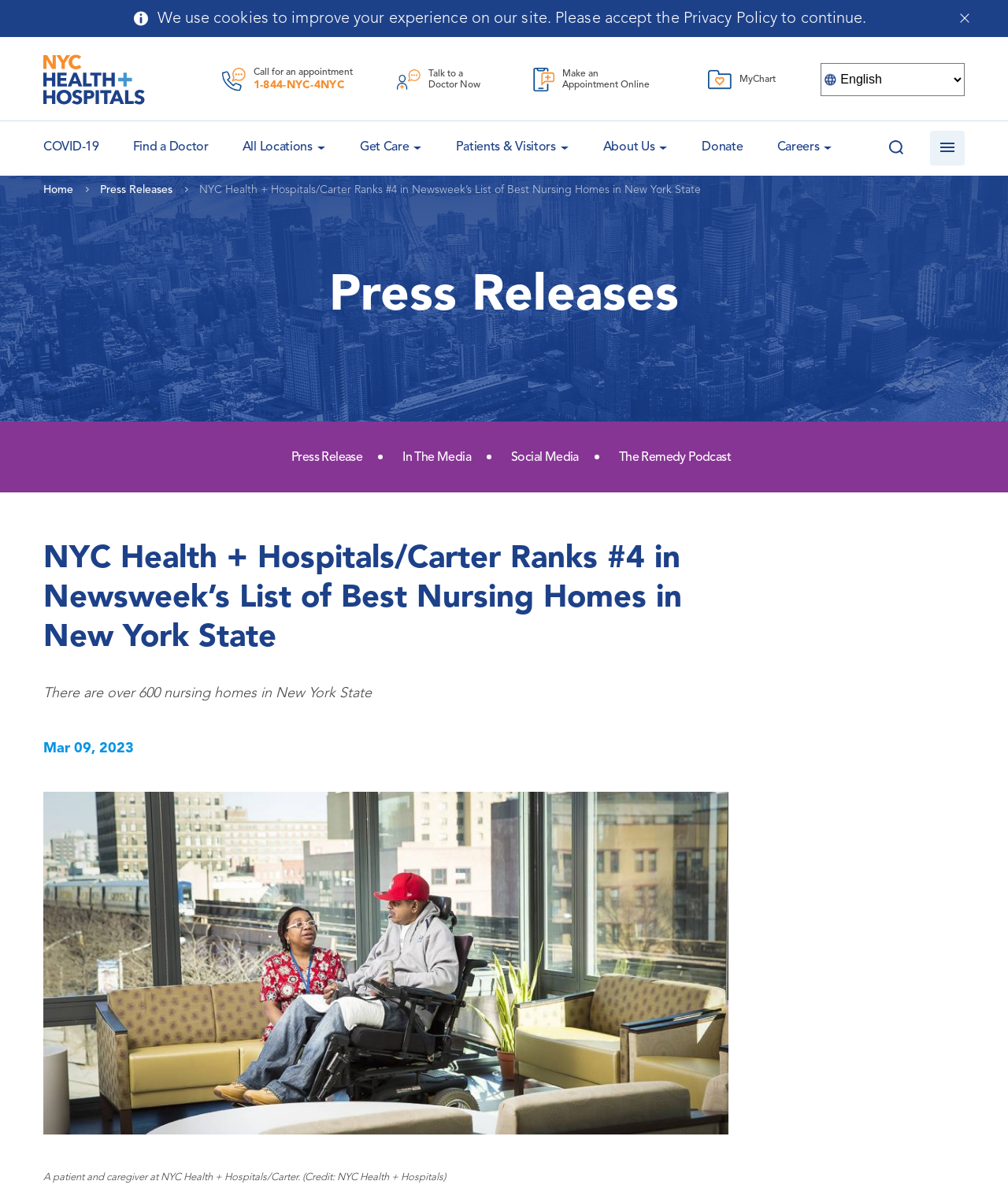What is the purpose of the 'Call for an appointment' button?
Using the visual information, reply with a single word or short phrase.

to make an appointment